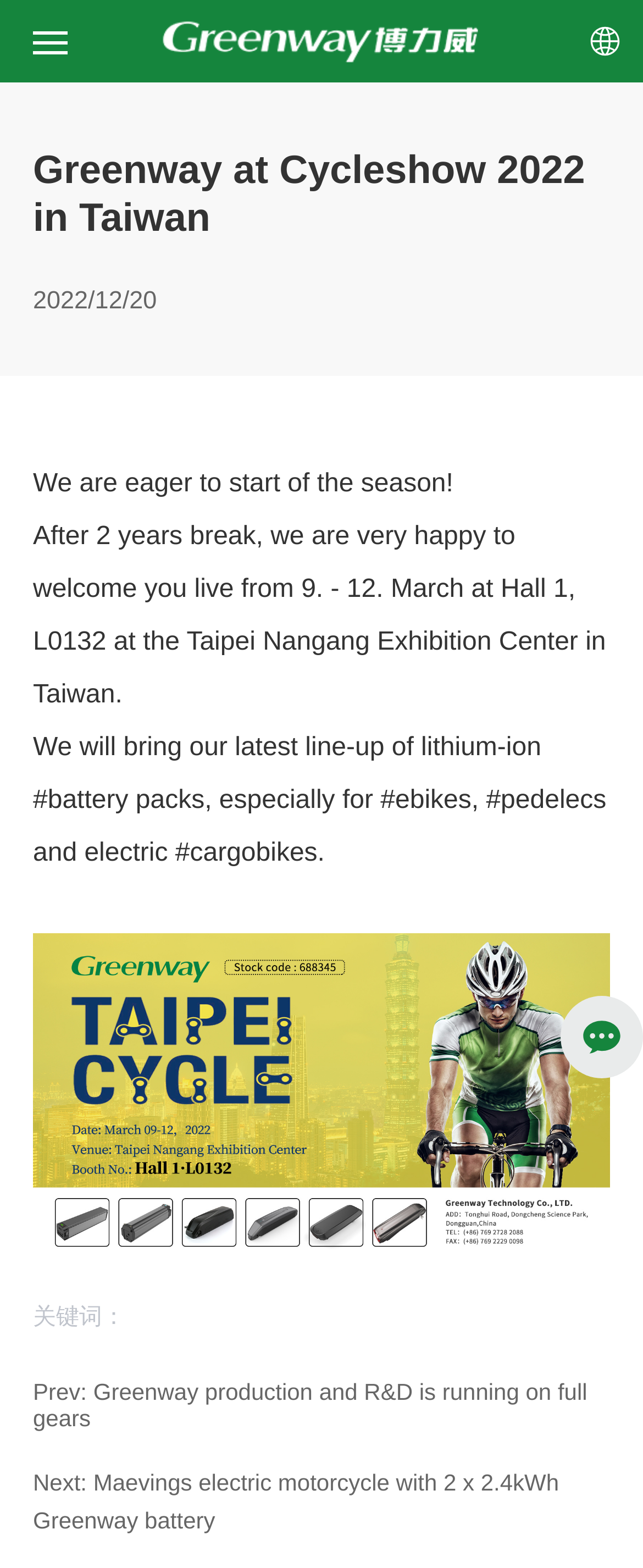Give a detailed account of the webpage, highlighting key information.

The webpage is about Greenway, a lithium battery manufacturer founded in 2010. At the top, there is a logo of Greenway, which is an image with a link to the company's homepage. Below the logo, there is a navigation menu with links to different sections of the website, including Solution, R&D, News, About Us, Join Us, and Contact Us. Each link has a corresponding image next to it.

The main content of the webpage is an article about Greenway's participation in the Cycleshow 2022 in Taiwan. The article has a heading "Greenway at Cycleshow 2022 in Taiwan" and is dated December 20, 2022. The article starts with a brief introduction, followed by a description of the company's excitement to participate in the event after a two-year break. The company will be showcasing its latest line-up of lithium-ion battery packs, specifically designed for e-bikes, pedelecs, and electric cargo bikes.

Below the article, there is a large image that takes up most of the width of the page. The image is likely related to the Cycleshow event or Greenway's products. At the bottom of the page, there are links to previous and next news articles, as well as a list of keywords related to the article. On the right side of the page, there is a small image with a link to an unknown destination.